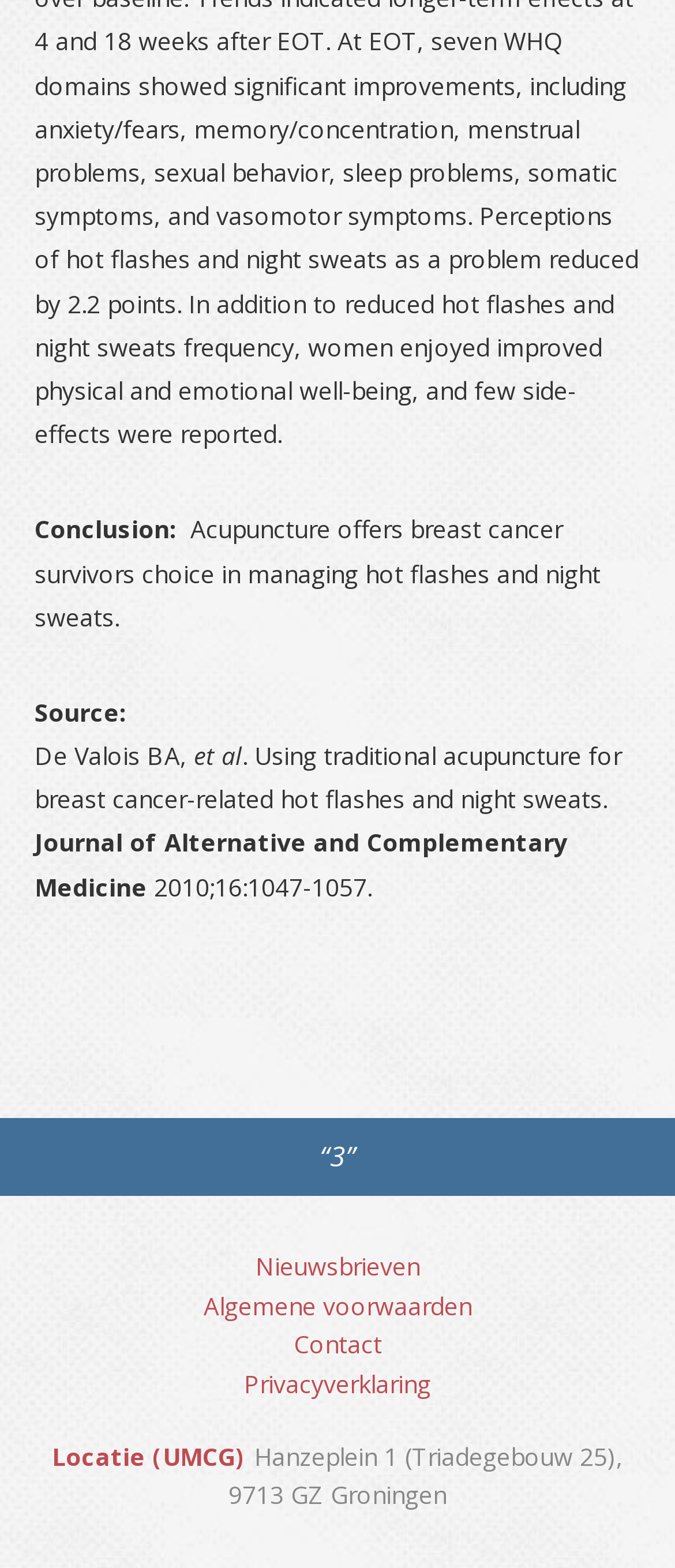What is the location of UMCG?
Using the details shown in the screenshot, provide a comprehensive answer to the question.

The location of UMCG is mentioned in the text 'Hanzeplein 1 (Triadegebouw 25), 9713 GZ Groningen' which is the address of the UMCG.